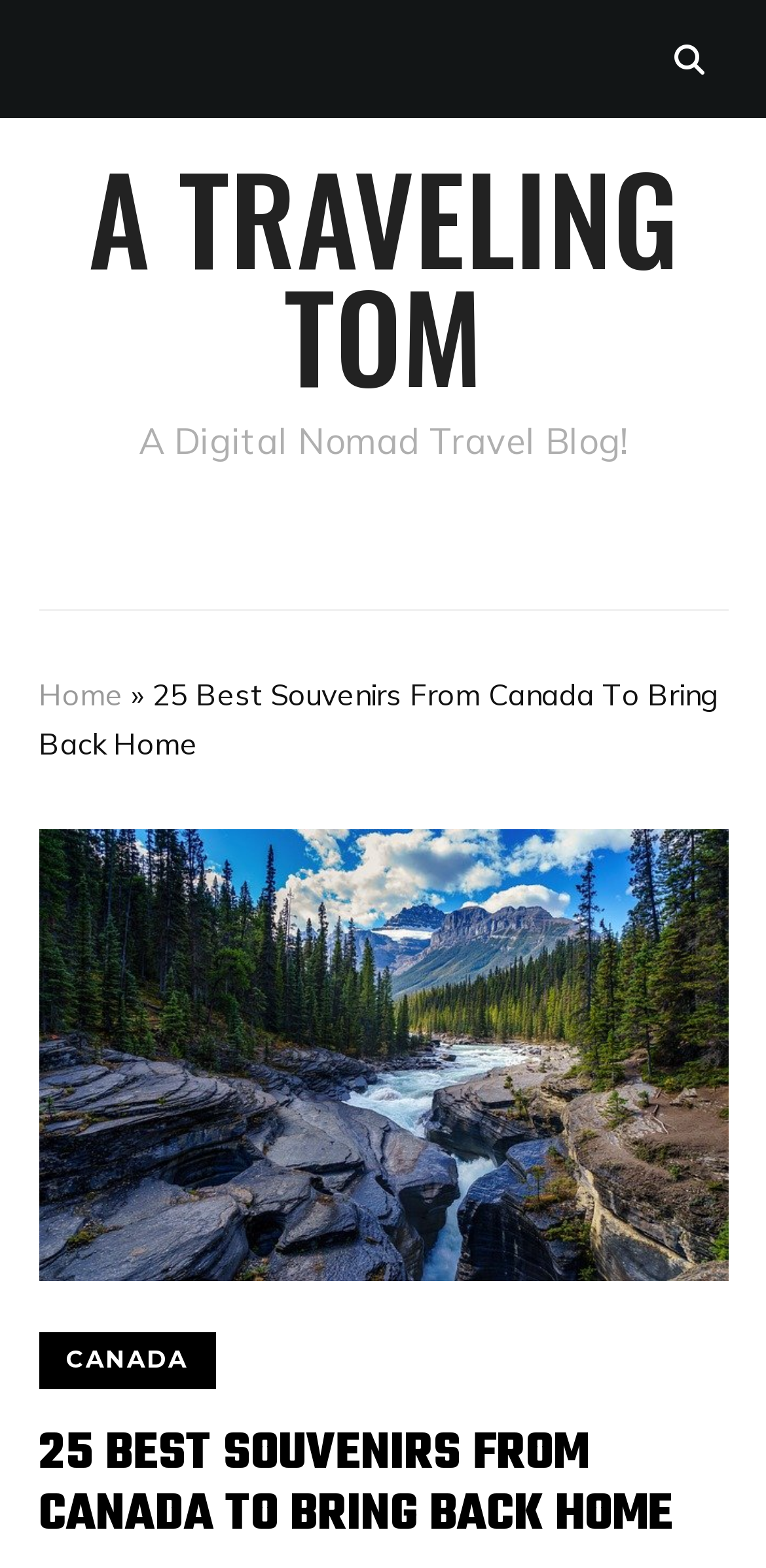Bounding box coordinates must be specified in the format (top-left x, top-left y, bottom-right x, bottom-right y). All values should be floating point numbers between 0 and 1. What are the bounding box coordinates of the UI element described as: Home

[0.05, 0.431, 0.16, 0.454]